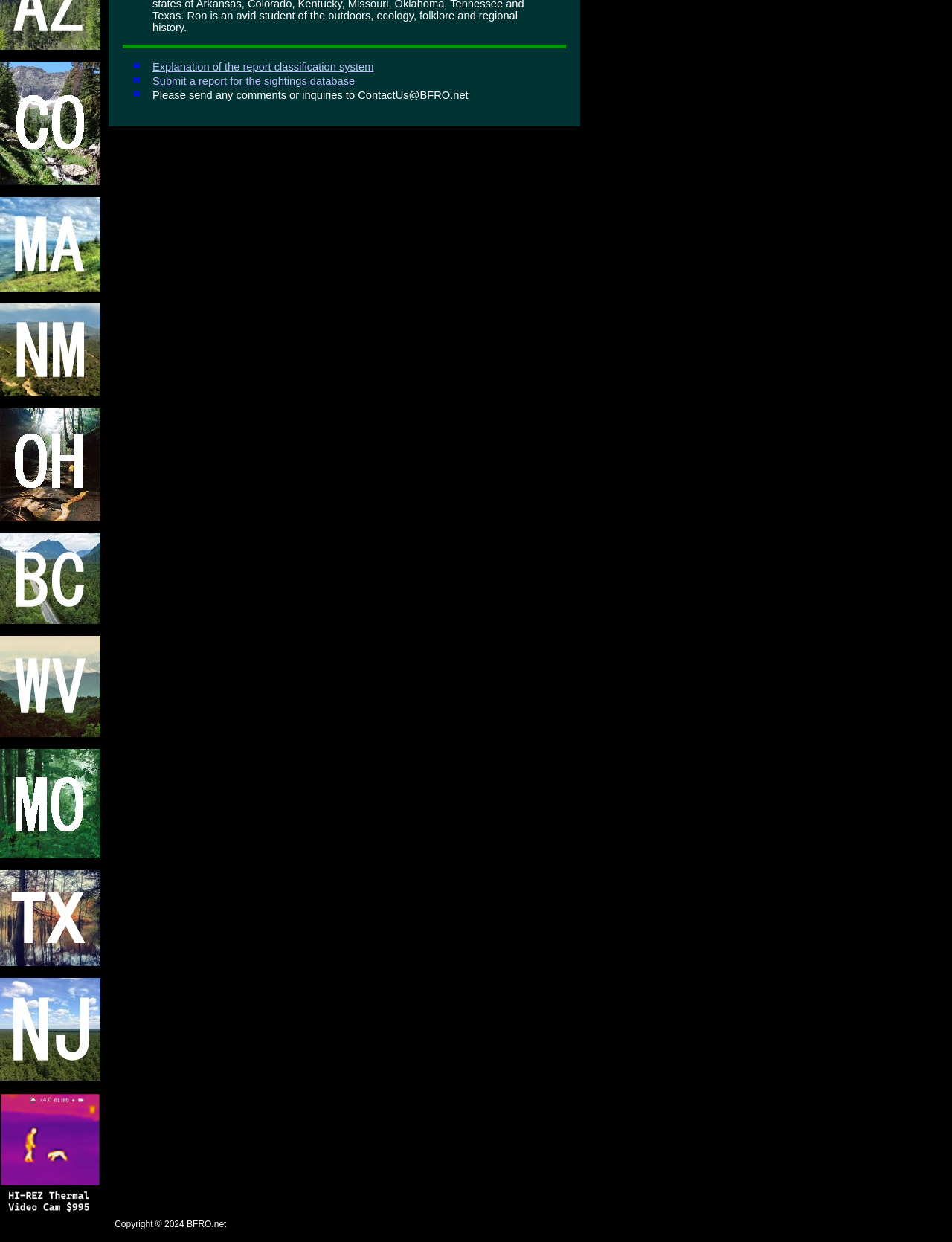What is the purpose of the links on the left side?
Based on the screenshot, respond with a single word or phrase.

Report classification system